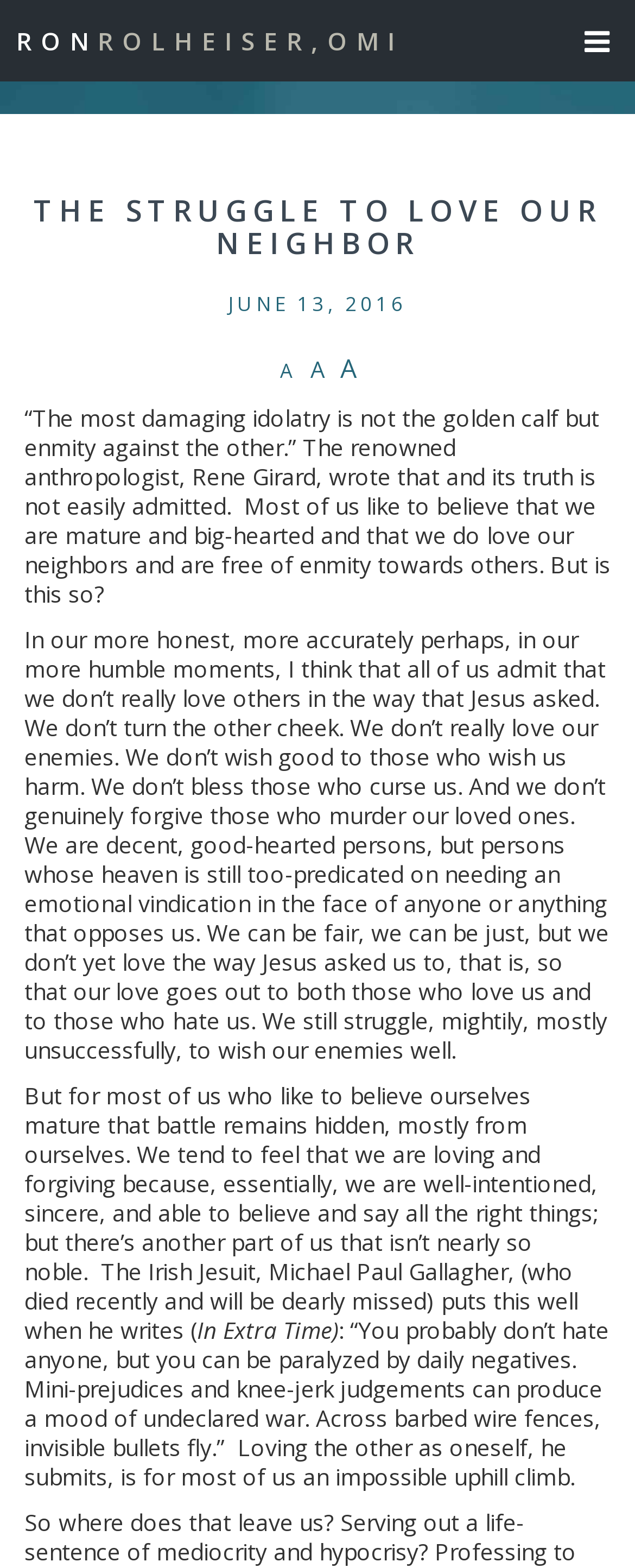What is the quote mentioned in the article?
Using the details shown in the screenshot, provide a comprehensive answer to the question.

The quote mentioned in the article can be found in the static text element that starts with '“The most damaging idolatry is not the golden calf but enmity against the other.”', which is attributed to the renowned anthropologist, Rene Girard.